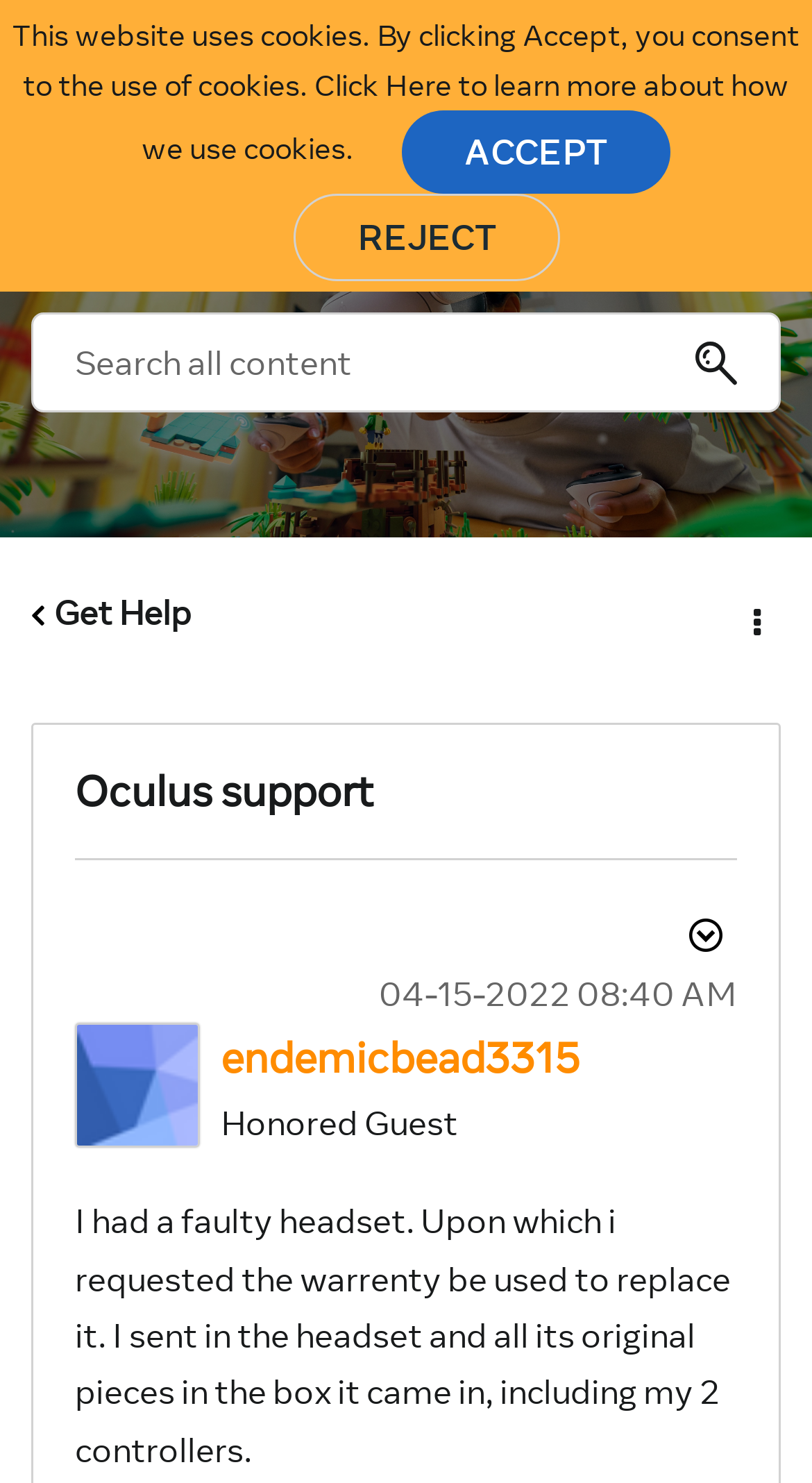Give a one-word or short phrase answer to this question: 
What is the username of the post author?

endemicbead3315